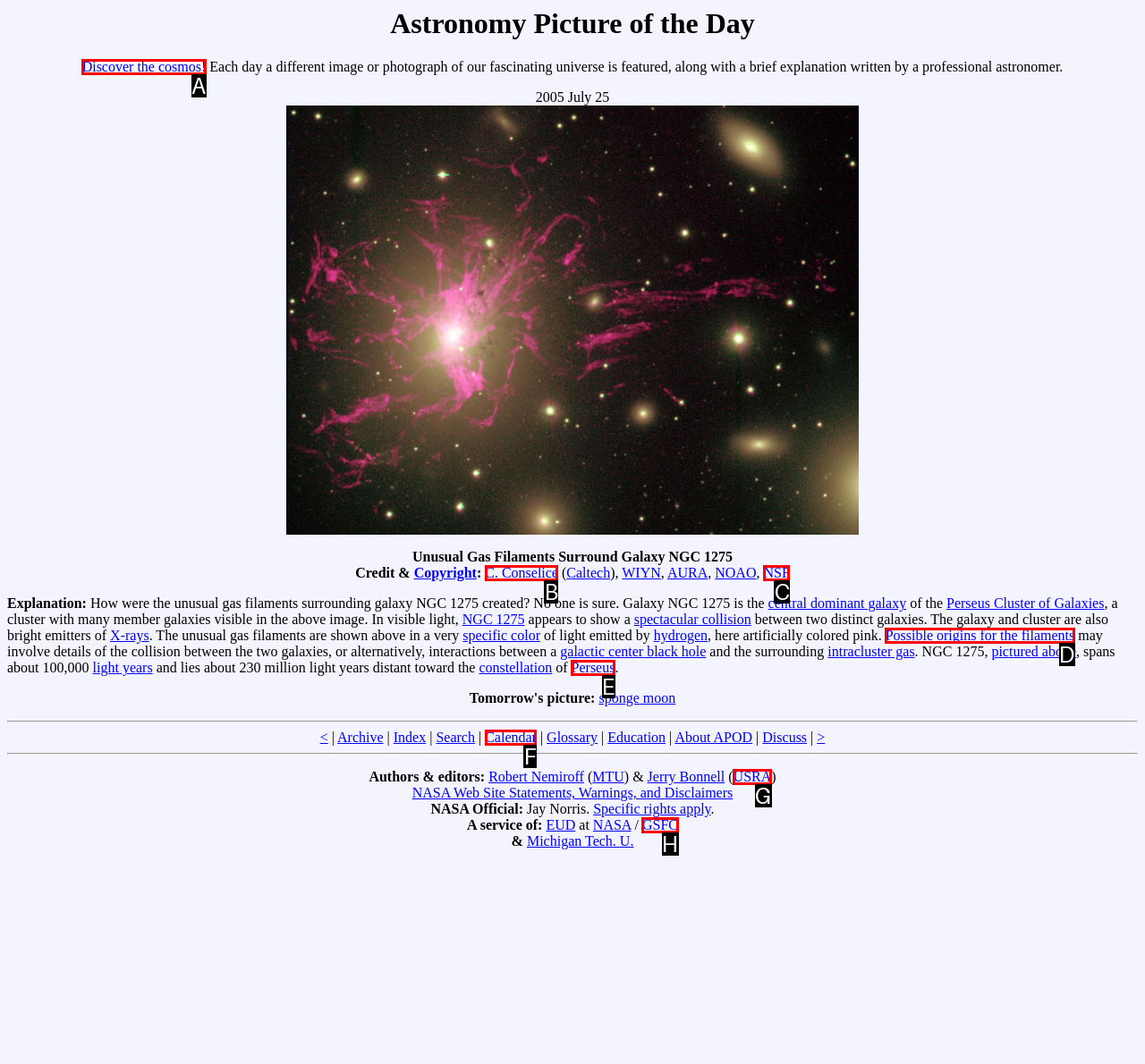Identify the HTML element that corresponds to the description: C. Conselice Provide the letter of the matching option directly from the choices.

B